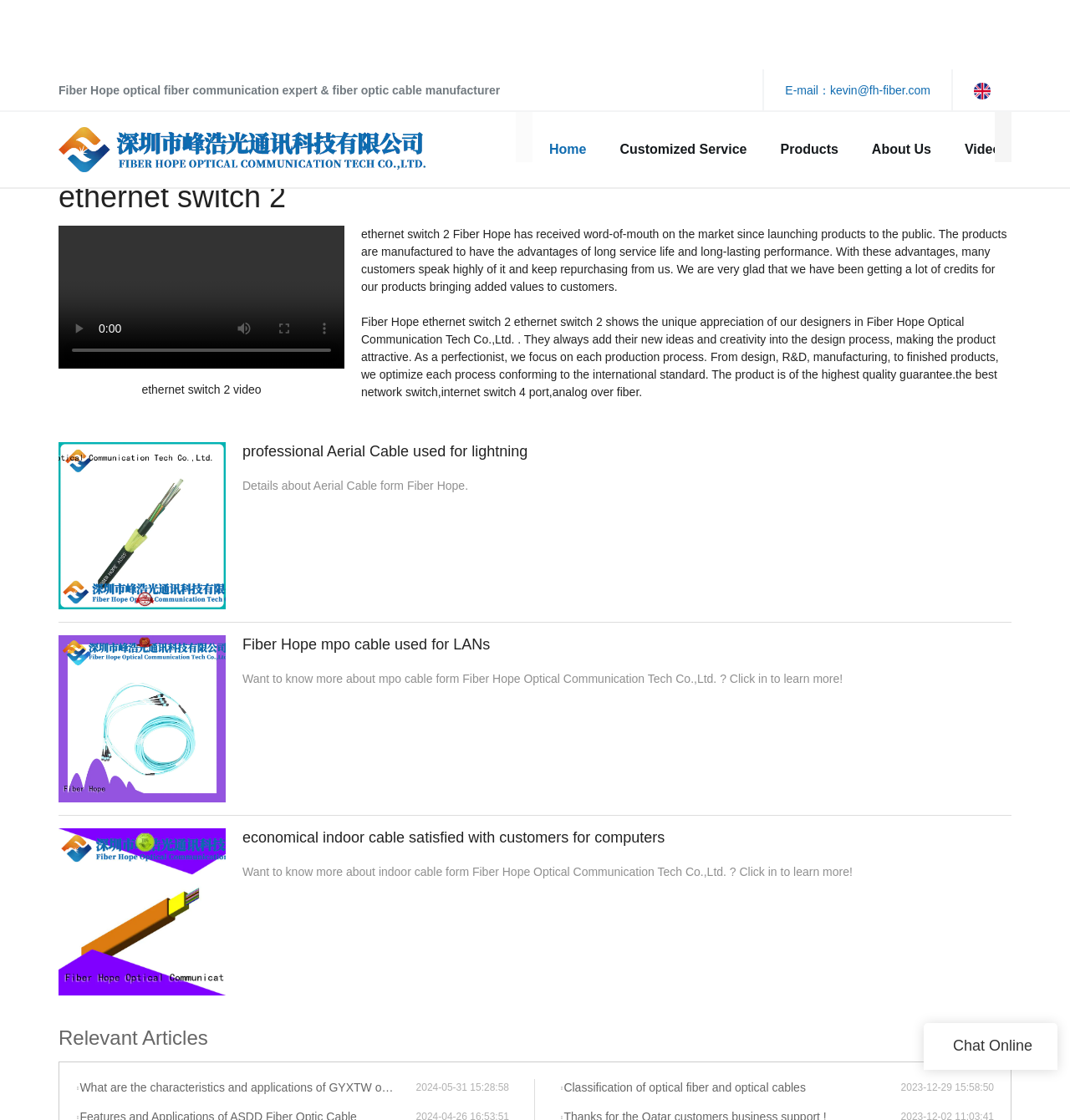Describe the webpage in detail, including text, images, and layout.

The webpage is about ethernet switch 2 from Fiber Hope, a fiber optic cable manufacturer. At the top right corner, there is a figure, and below it, there are two lines of text: "E-mail：kevin@fh-fiber.com" and "Fiber Hope optical fiber communication expert & fiber optic cable manufacturer". 

To the left of these texts, there is a logo with the text "ethernet switch 2 | Fiber Hope" and an image with the same text. Below the logo, there are five links: "Home", "Customized Service", "Products", "About Us", and "Video". 

On the left side of the page, there is a navigation menu with links to "Home", "AI based Content Aggregation", and "ethernet switch 2". 

The main content of the page is divided into two sections. The top section has a heading "ethernet switch 2" and a video player with buttons to play, mute, enter full screen, and show more media controls. Below the video player, there is a slider to scrub through the video. 

The bottom section has three paragraphs of text describing the ethernet switch 2 product, its advantages, and its design process. Below the text, there are three links to related products: "professional Aerial Cable used for lightning", "Fiber Hope mpo cable used for LANs", and "economical indoor cable satisfied with customers for computers", each with an accompanying image. 

At the bottom of the page, there is a heading "Relevant Articles" with two links to articles about optical cables, each with a publication date. Finally, there is a "Chat Online" button at the bottom right corner of the page.